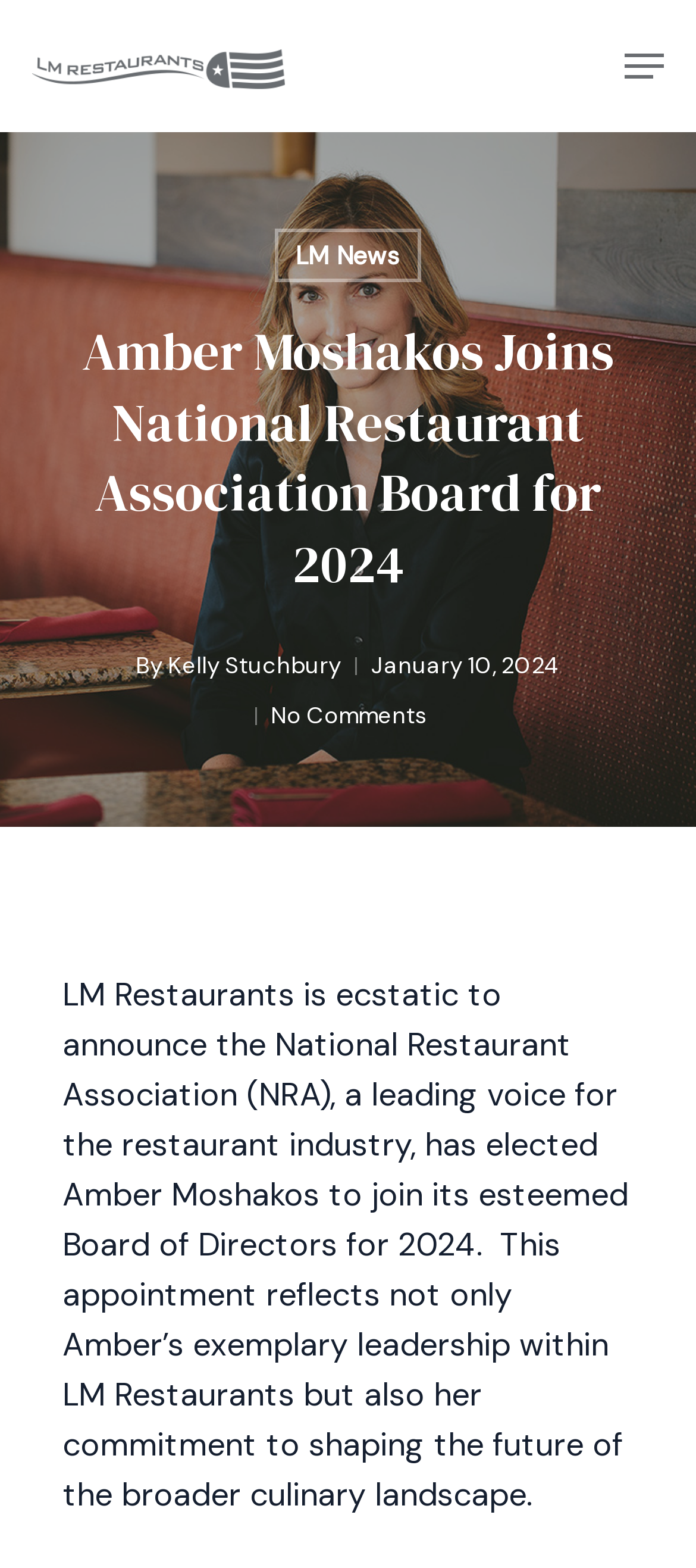Please determine the bounding box coordinates for the UI element described as: "Menu".

[0.897, 0.031, 0.954, 0.054]